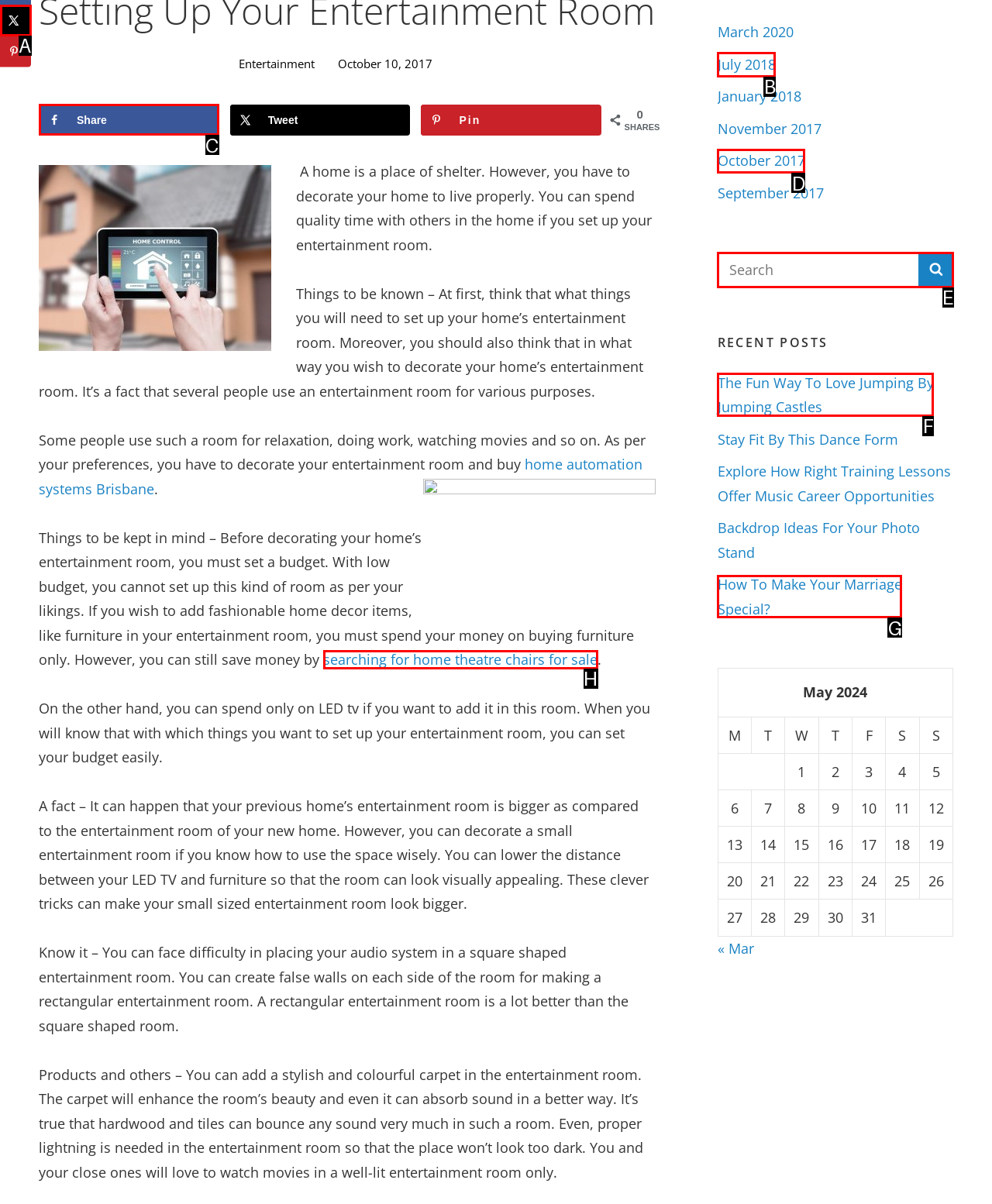Identify the option that corresponds to the given description: parent_node: Search for: name="s" placeholder="Search". Reply with the letter of the chosen option directly.

E